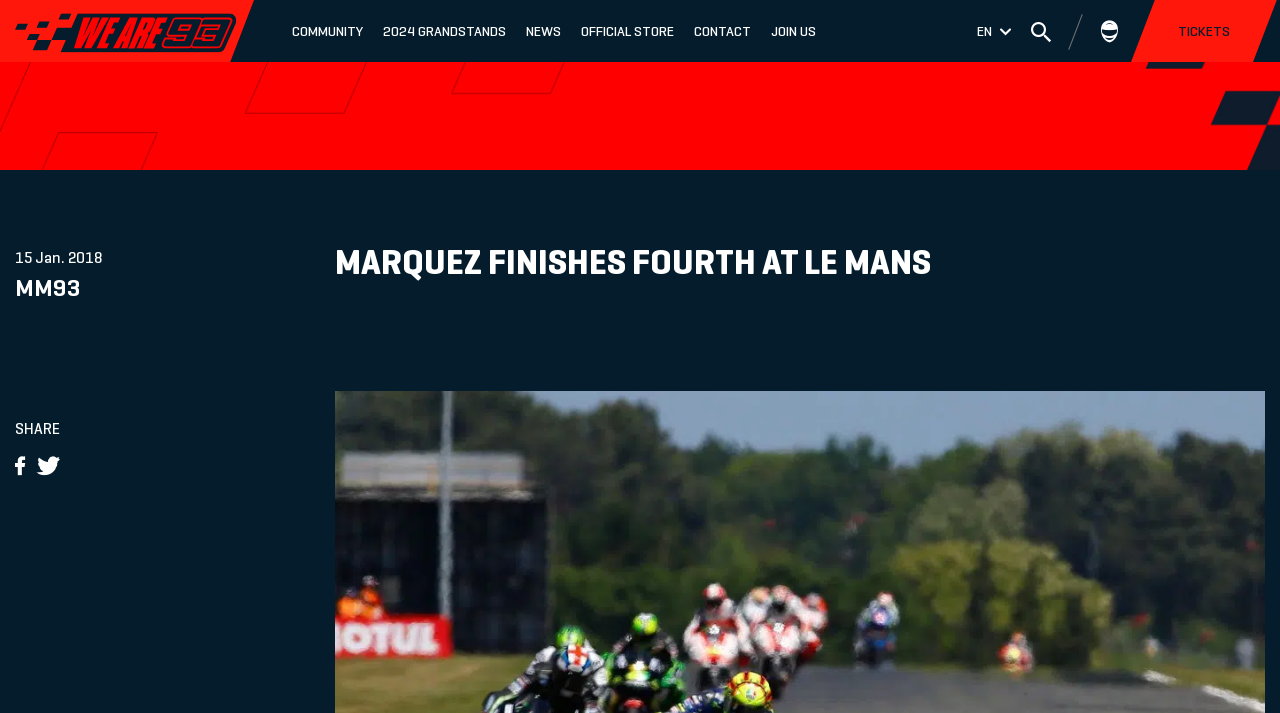What is the name of the website?
Please provide a comprehensive answer based on the details in the screenshot.

The name of the website can be inferred from the link 'WE ARE 93' and the image 'WE ARE 93' which are likely the logo and name of the website.